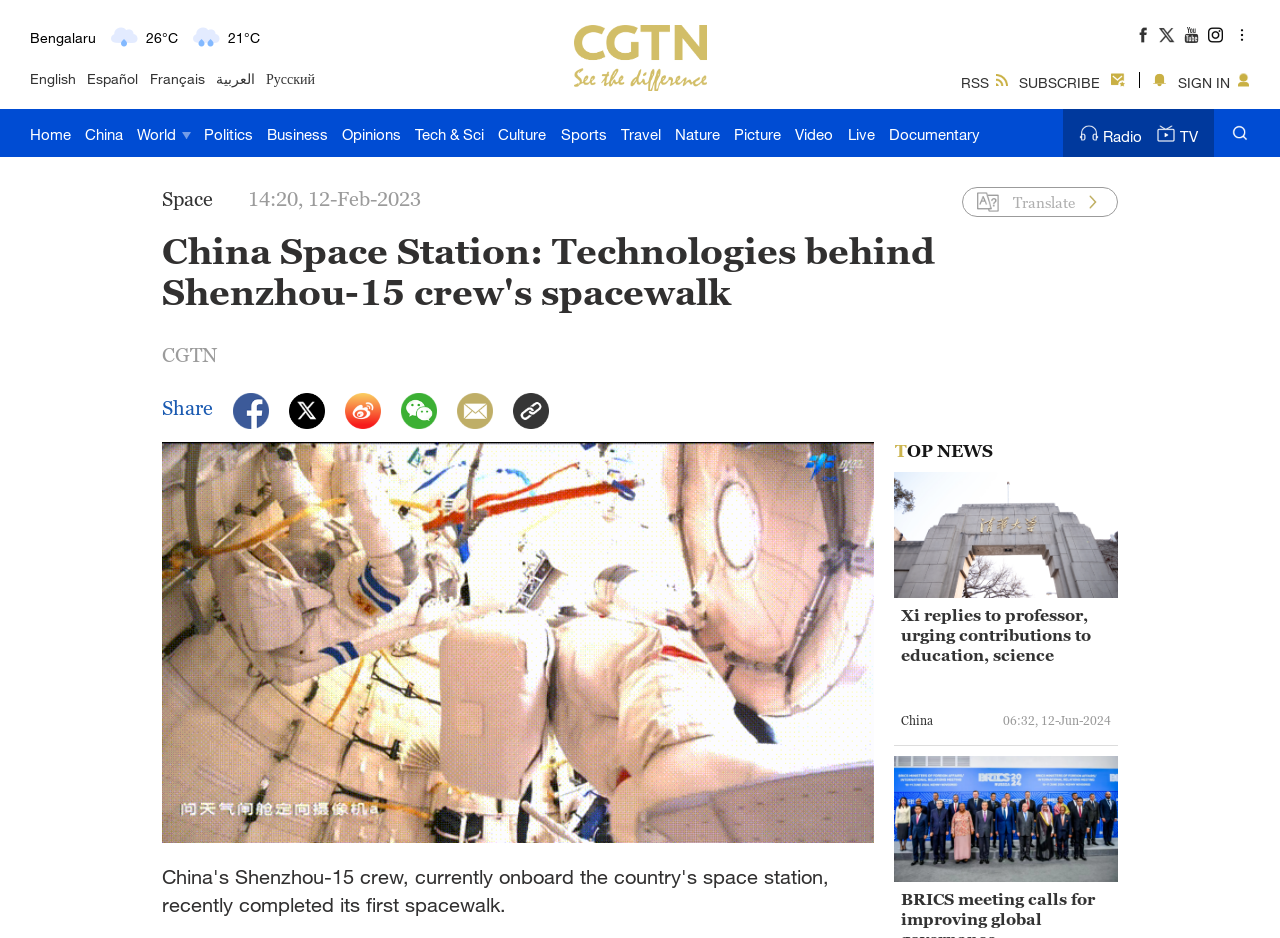Provide a comprehensive description of the webpage.

The webpage is about the China Space Station, specifically focusing on the technology behind the Shenzhou-15 crew's spacewalk. At the top, there is a title "China Space Station: Tech behind Shenzhou-15 crew's spacewalk - CGTN". Below the title, there are several links to different languages, including English, Español, Français, العربية, and Русский.

On the left side, there is a navigation menu with links to various sections, including Home, China, World, Politics, Business, Opinions, Tech & Sci, Culture, Sports, Travel, Nature, Picture, Video, Live, and Documentary. There are also links to Radio and TV.

In the main content area, there is a section about the spacewalk, with a title "Space" and a timestamp "14:20, 12-Feb-2023". Below this section, there is a list of weather forecasts for different cities around the world, including Bengaluru, New York, Mumbai, Delhi, Hyderabad, Sydney, and Singapore. Each city has an image representing the current weather condition, such as light rain, moderate rain, cloudy, or sunny, along with the temperature in Celsius.

On the right side, there are several links to social media platforms, as well as a link to subscribe to the website's RSS feed. There is also a "SIGN IN" button and a "Translate" option. At the bottom of the page, there are several links to other sections of the website, including Home, China, World, and more.